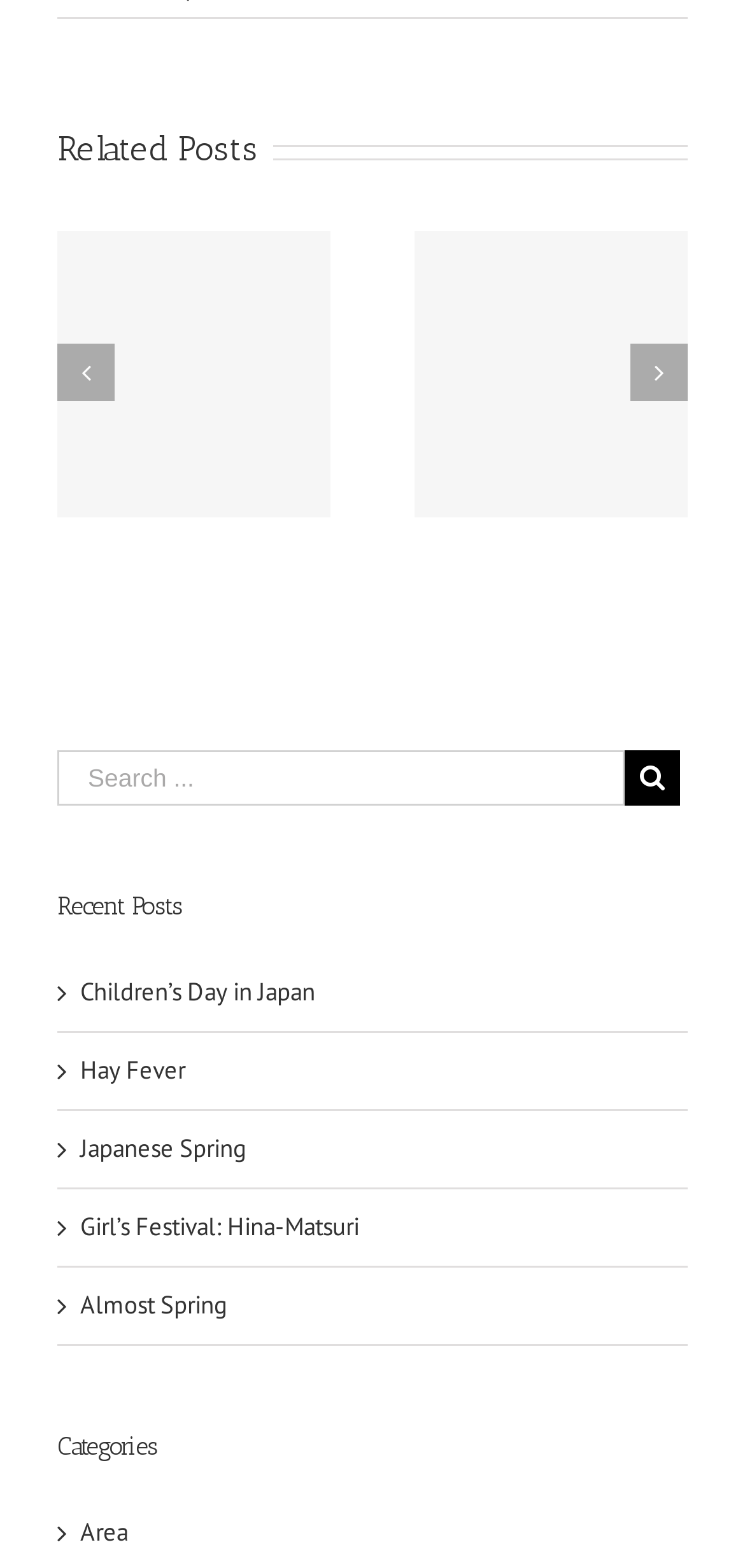How many related posts are there?
Kindly offer a detailed explanation using the data available in the image.

I counted the number of headings under the 'Related Posts' section, which are 'Another Winter Road Trip' and 'Spontaneous Road Trip for the Winter', so there are 2 related posts.